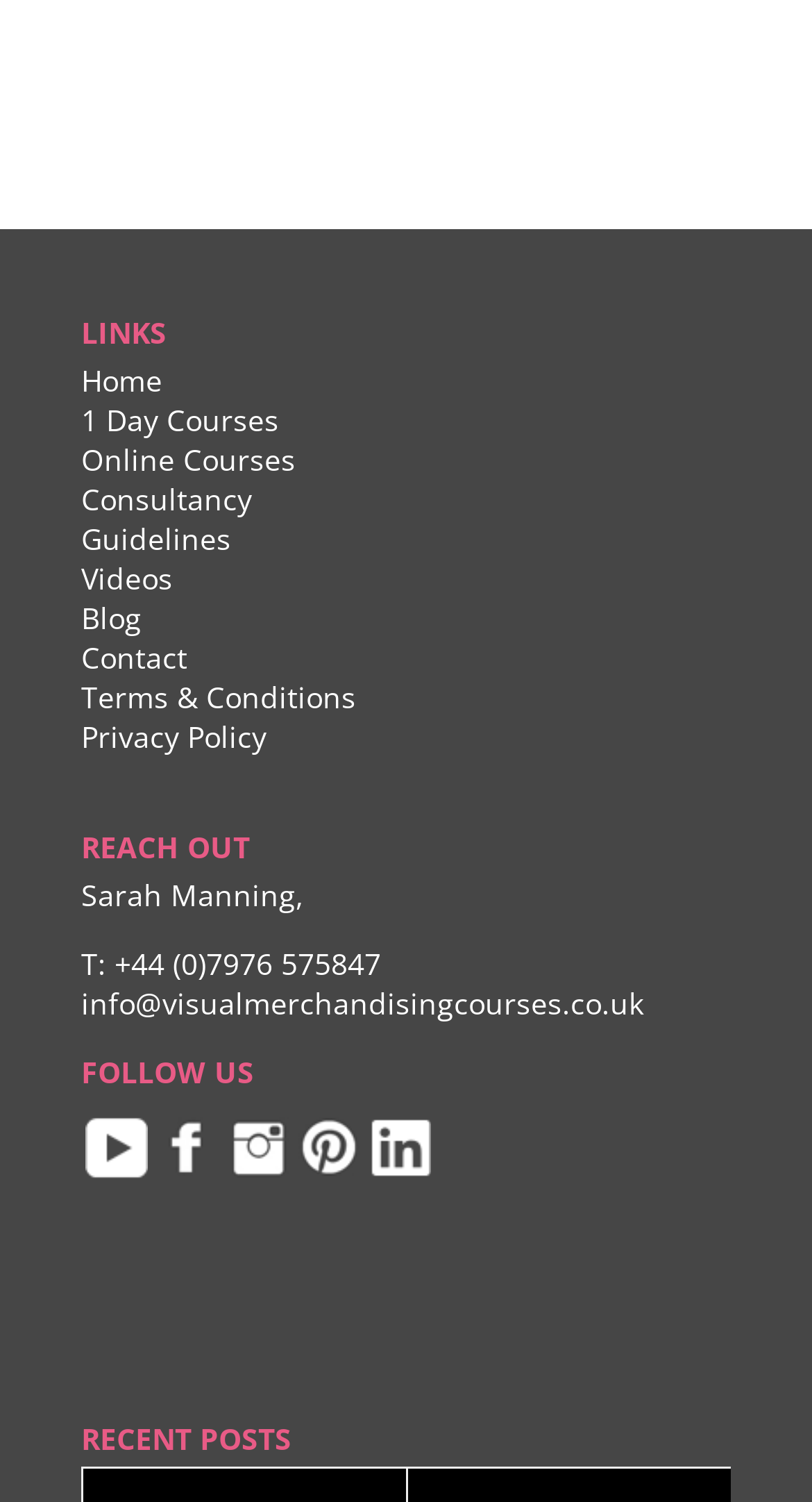Using the given description, provide the bounding box coordinates formatted as (top-left x, top-left y, bottom-right x, bottom-right y), with all values being floating point numbers between 0 and 1. Description: 1 Day Courses

[0.1, 0.266, 0.344, 0.292]